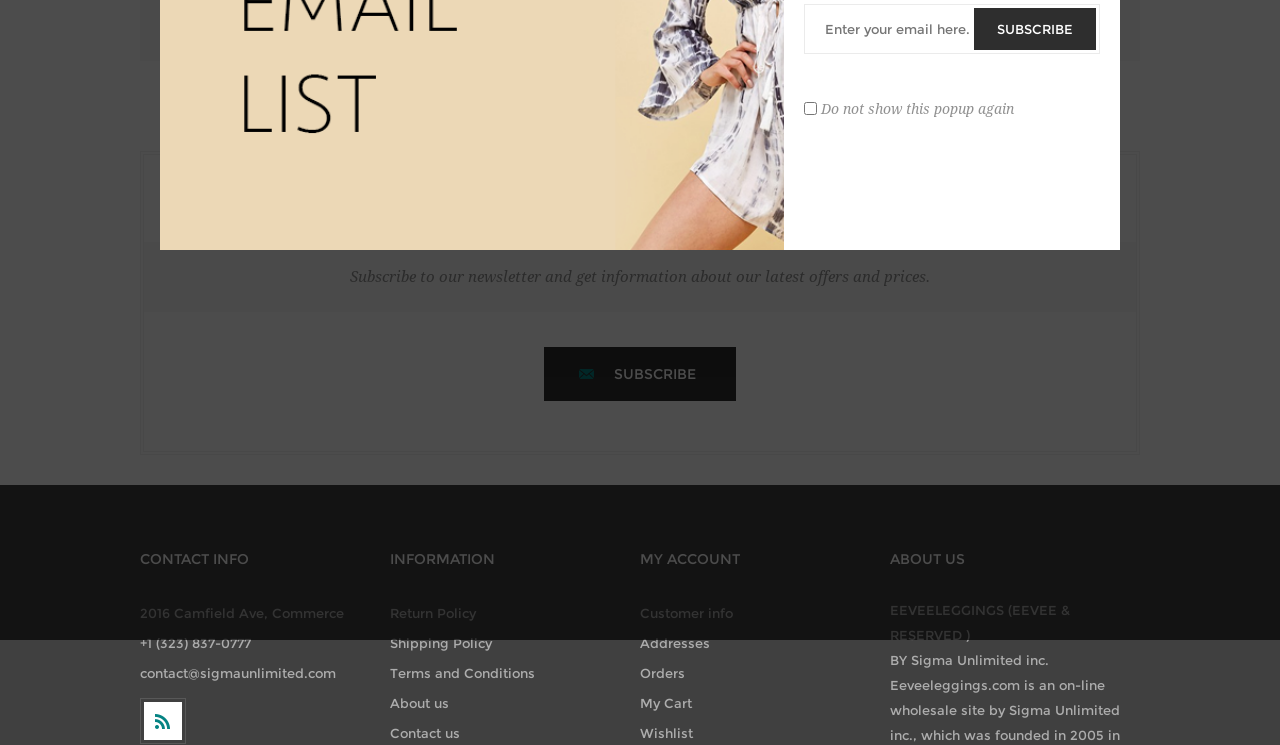Bounding box coordinates are specified in the format (top-left x, top-left y, bottom-right x, bottom-right y). All values are floating point numbers bounded between 0 and 1. Please provide the bounding box coordinate of the region this sentence describes: Shipping Policy

[0.305, 0.827, 0.384, 0.867]